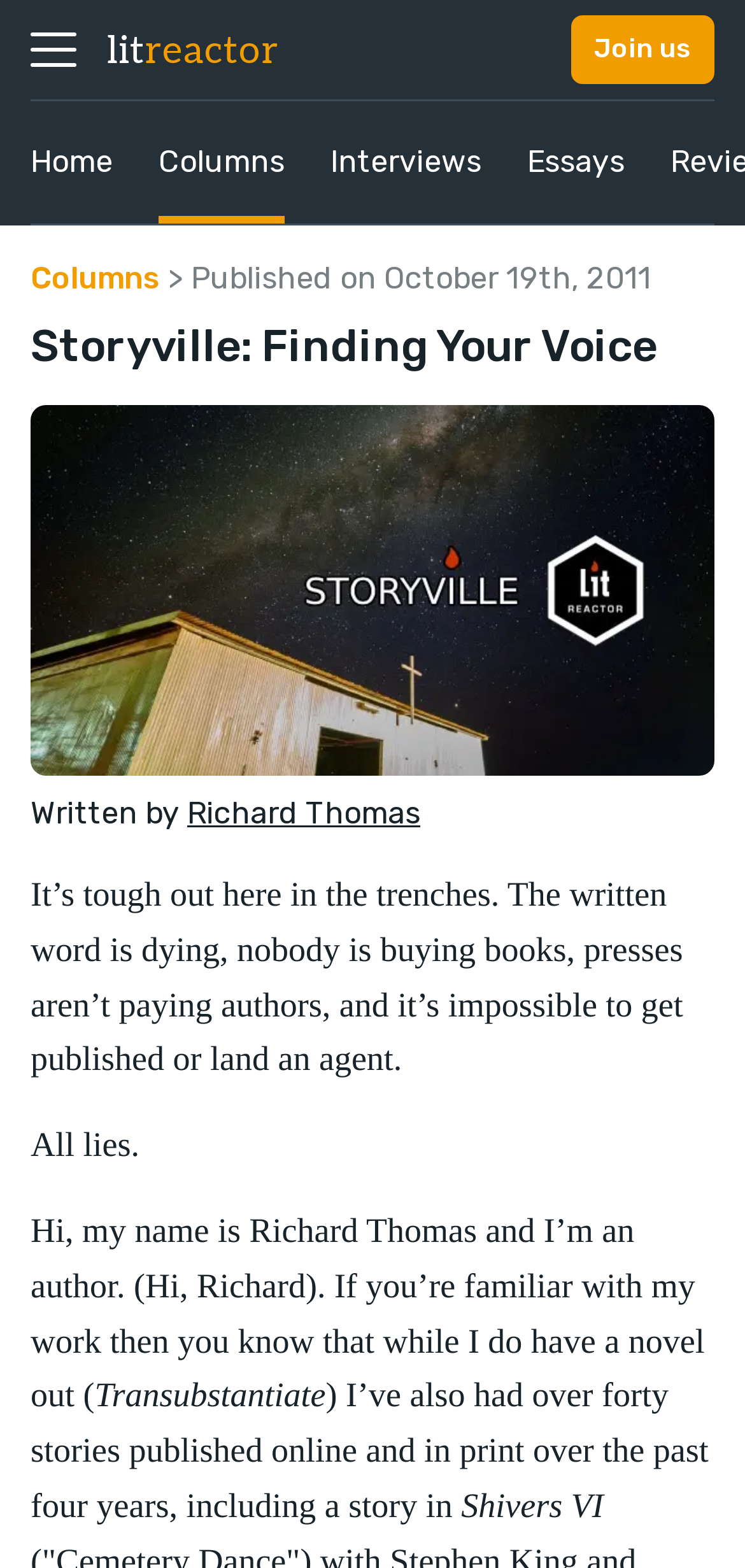Bounding box coordinates are specified in the format (top-left x, top-left y, bottom-right x, bottom-right y). All values are floating point numbers bounded between 0 and 1. Please provide the bounding box coordinate of the region this sentence describes: Join us

[0.767, 0.01, 0.959, 0.054]